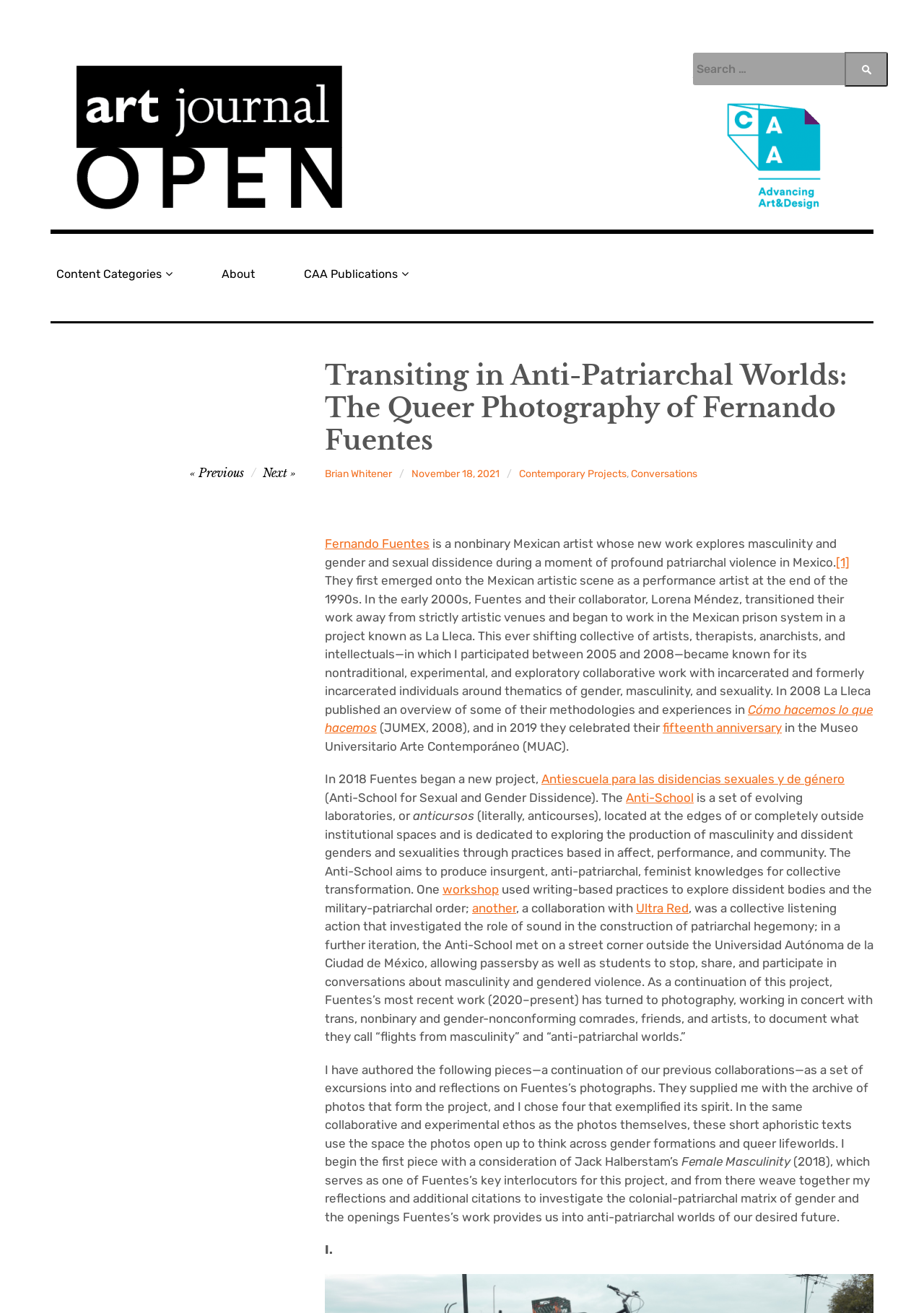Pinpoint the bounding box coordinates of the element that must be clicked to accomplish the following instruction: "Search for something". The coordinates should be in the format of four float numbers between 0 and 1, i.e., [left, top, right, bottom].

[0.75, 0.04, 0.914, 0.065]